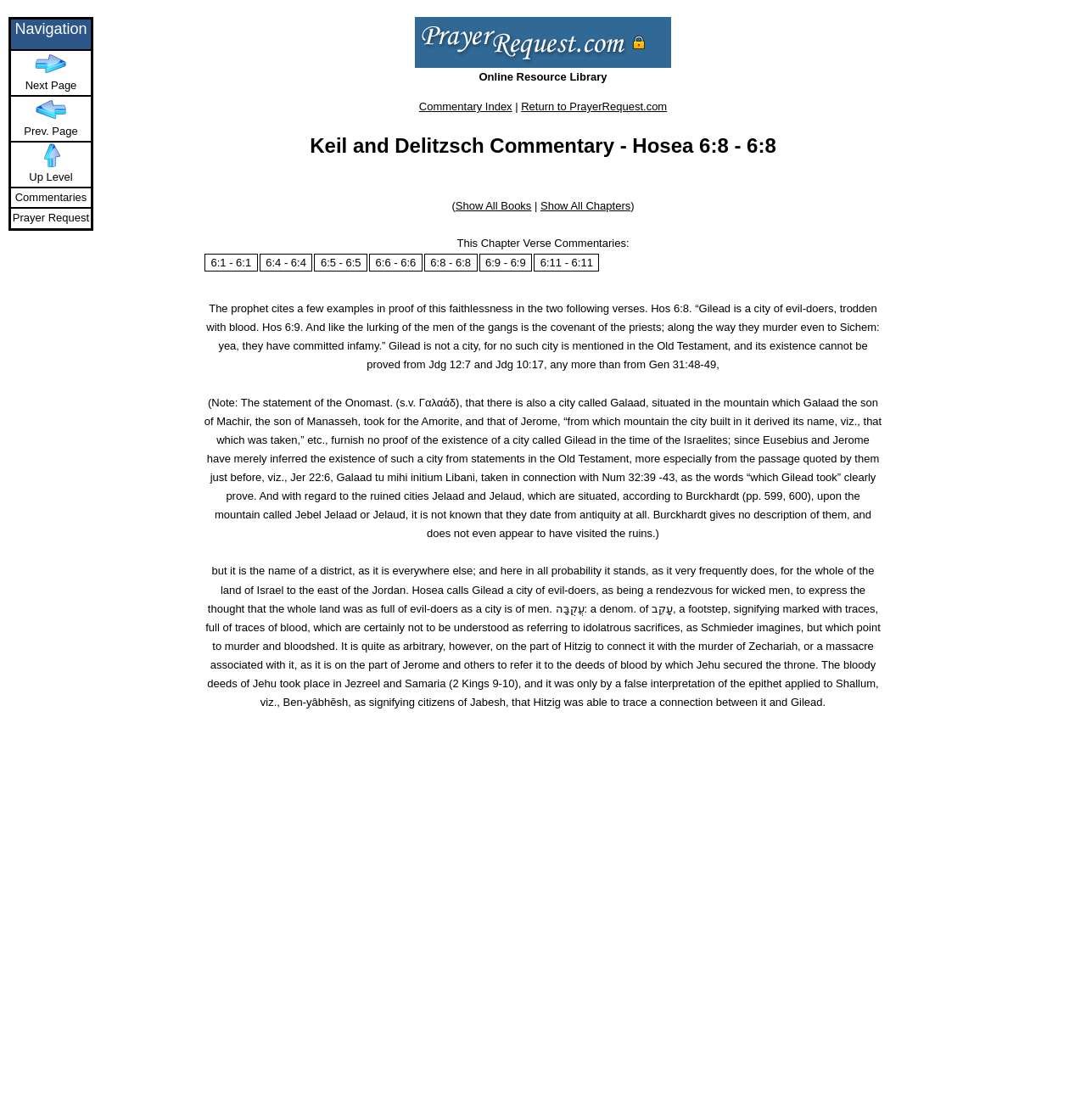Please give a succinct answer using a single word or phrase:
What is the chapter and verse being commented on?

Hosea 6:8